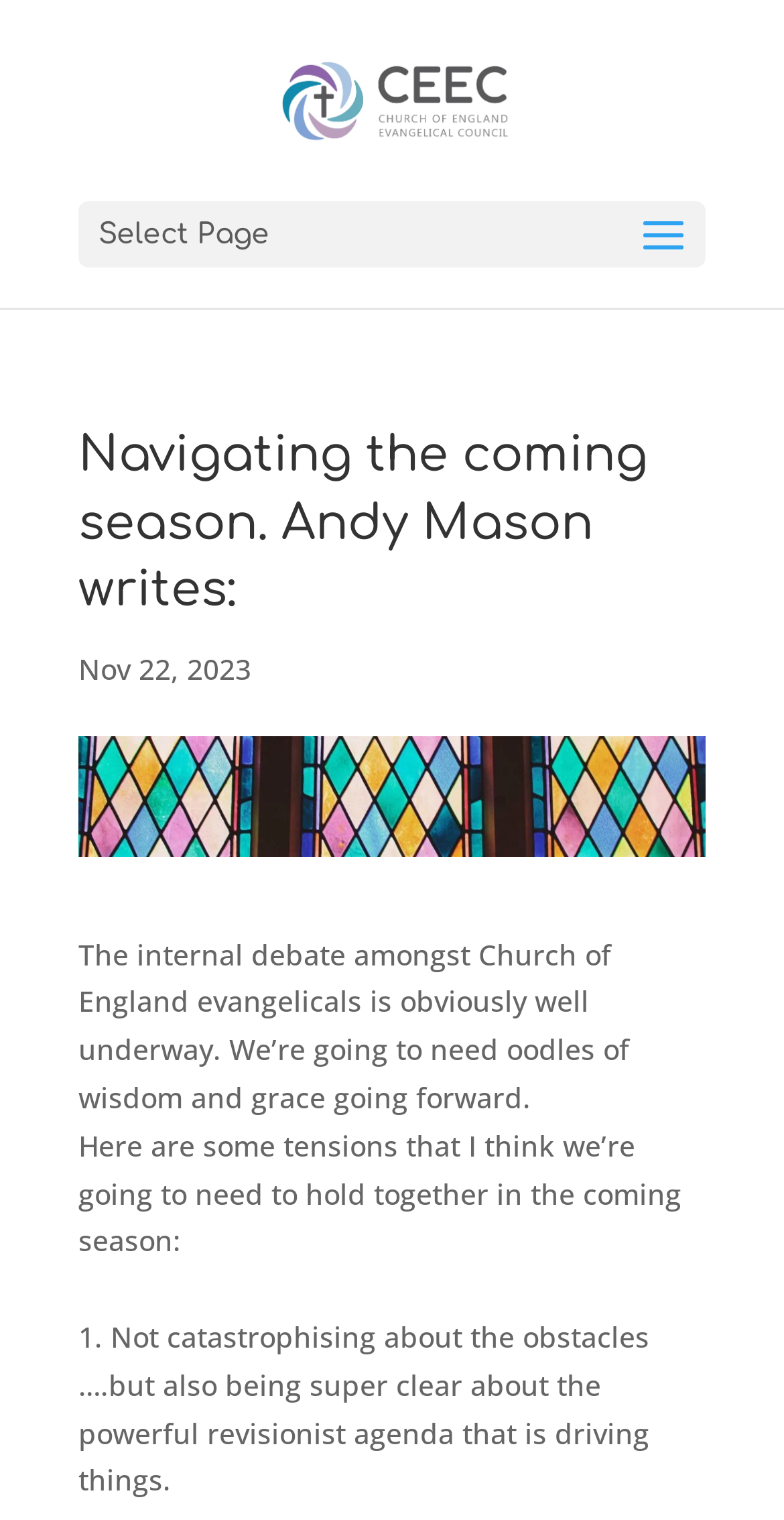Determine the title of the webpage and give its text content.

Navigating the coming season. Andy Mason writes: